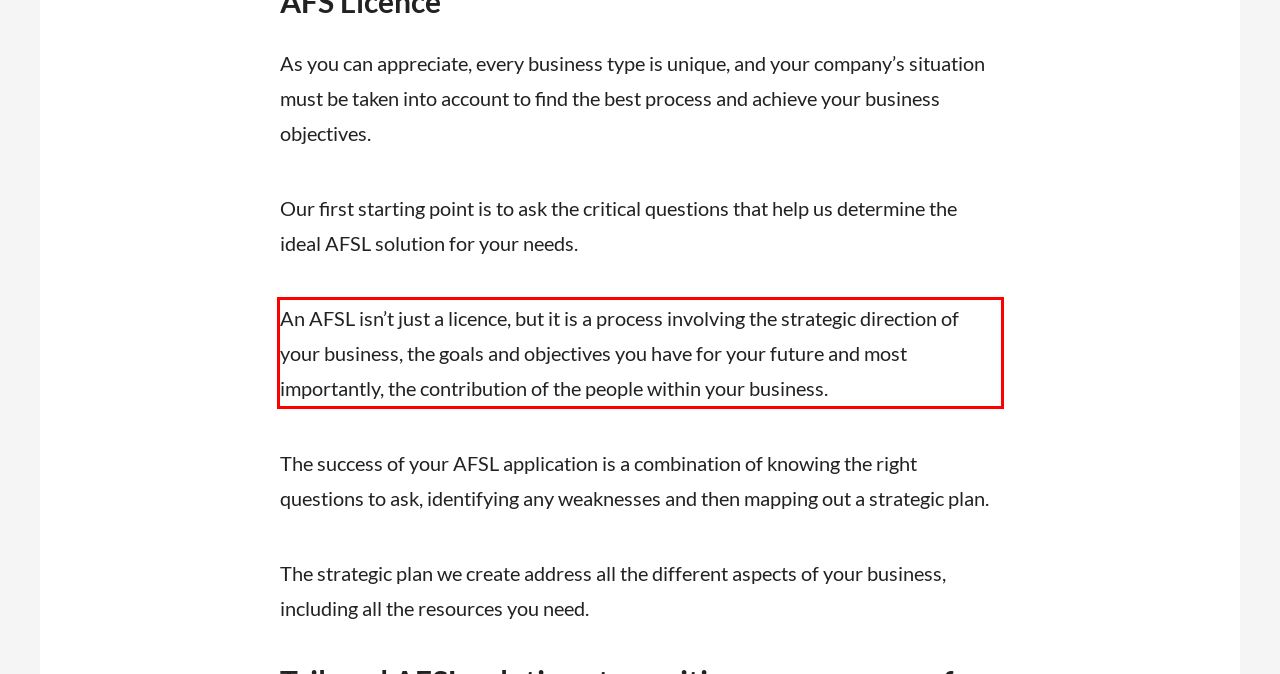Identify the text within the red bounding box on the webpage screenshot and generate the extracted text content.

An AFSL isn’t just a licence, but it is a process involving the strategic direction of your business, the goals and objectives you have for your future and most importantly, the contribution of the people within your business.